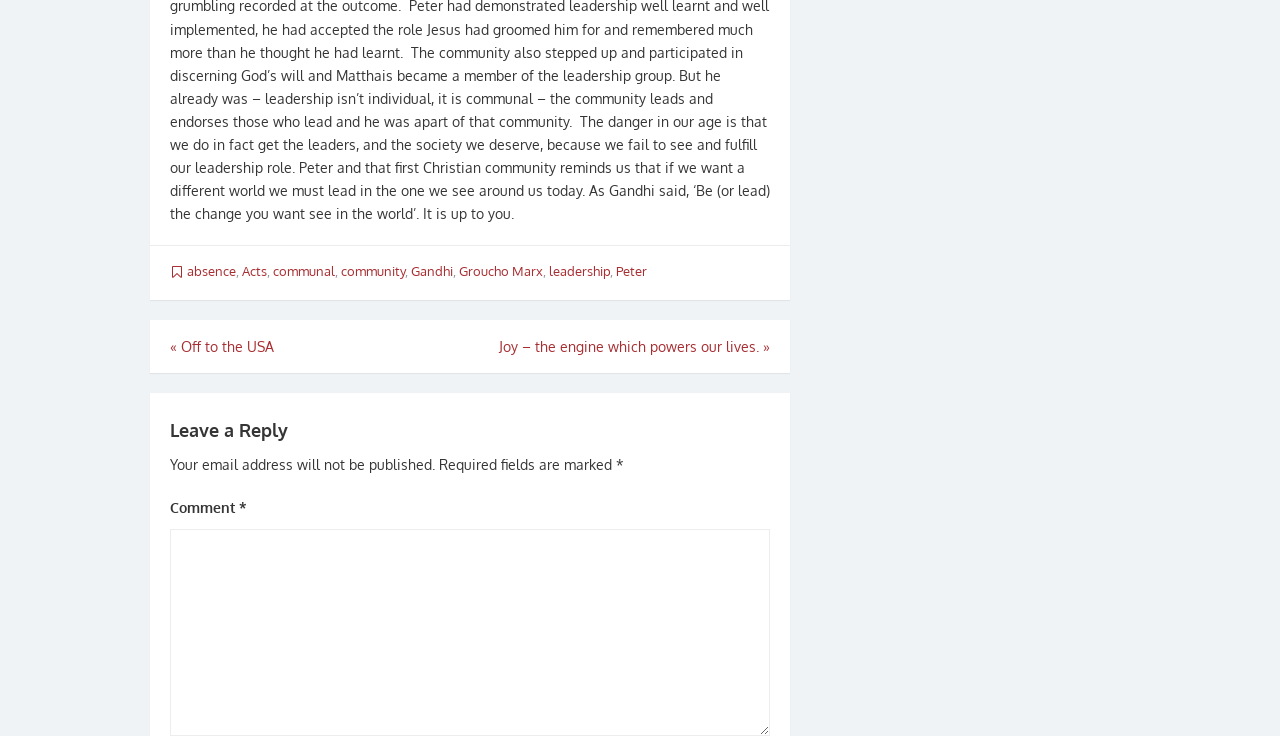Please identify the bounding box coordinates of where to click in order to follow the instruction: "Click on the 'Gandhi' link".

[0.321, 0.358, 0.354, 0.38]